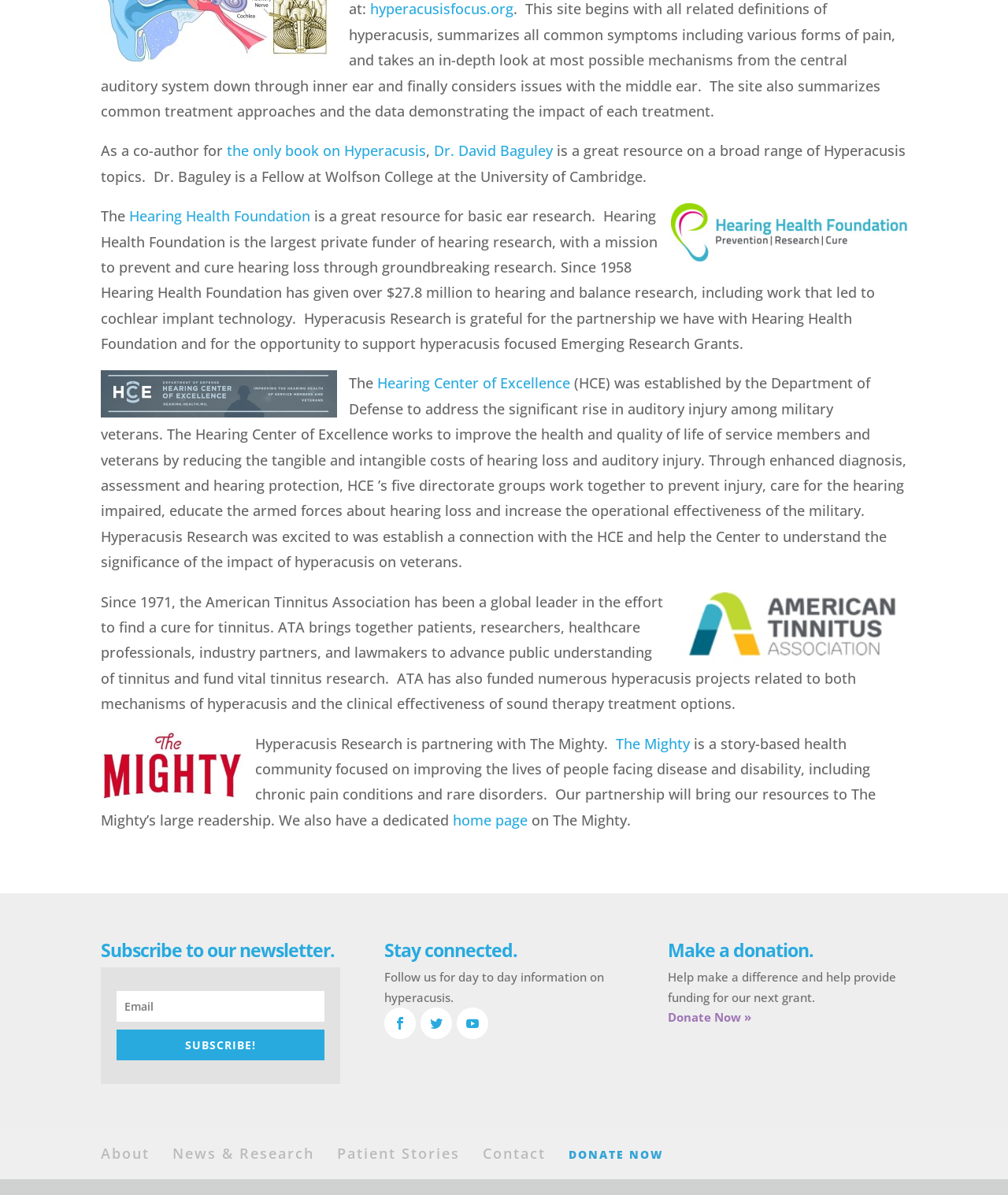Determine the bounding box coordinates for the clickable element to execute this instruction: "Read about the Hearing Center of Excellence". Provide the coordinates as four float numbers between 0 and 1, i.e., [left, top, right, bottom].

[0.374, 0.313, 0.566, 0.329]